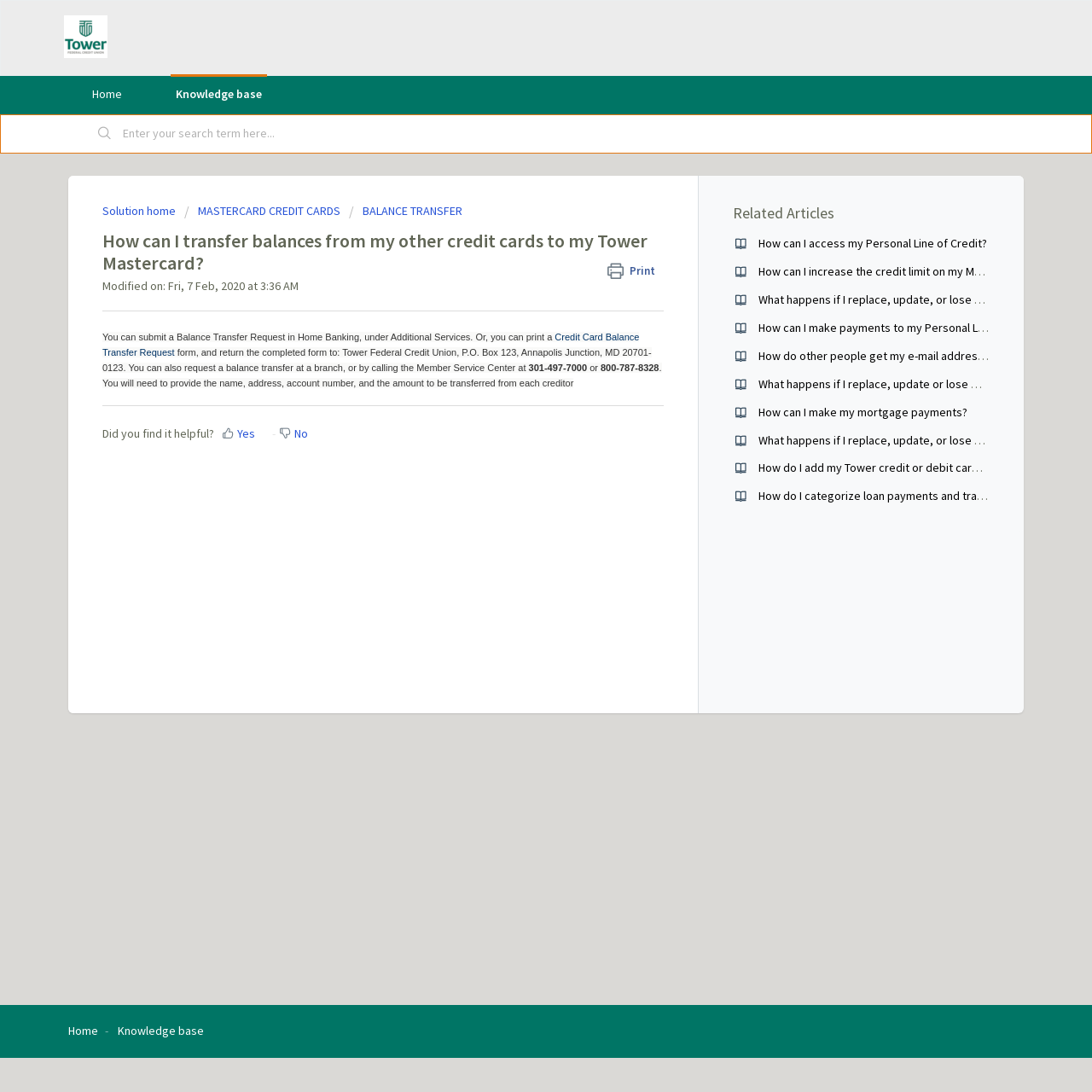What is the address to return the completed balance transfer form?
Please answer the question as detailed as possible based on the image.

I found the address in the article section of the webpage, where it mentions that you can return the completed Credit Card Balance Transfer Request form to Tower Federal Credit Union, P.O. Box 123, Annapolis Junction, MD 20701-0123.